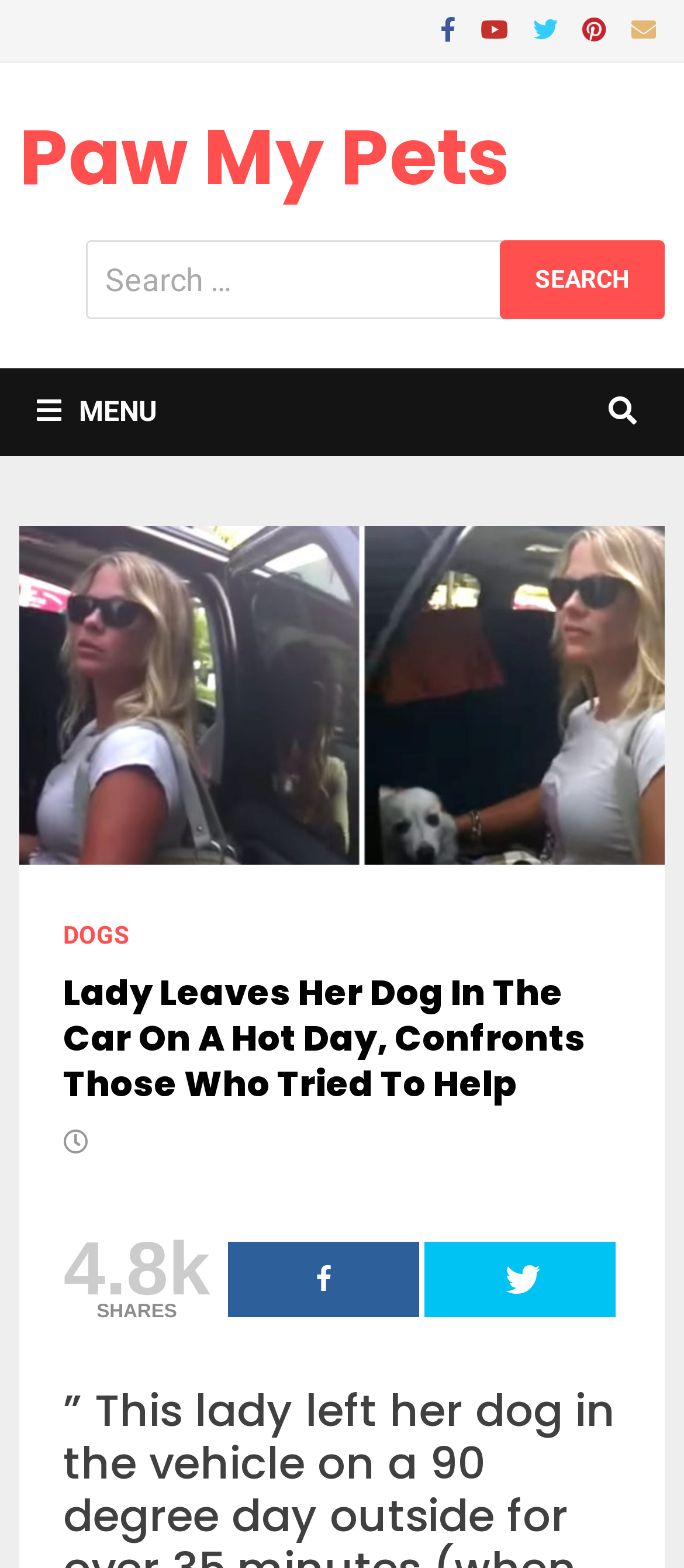Identify the bounding box coordinates for the UI element described as follows: parent_node: Search for: value="Search". Use the format (top-left x, top-left y, bottom-right x, bottom-right y) and ensure all values are floating point numbers between 0 and 1.

[0.73, 0.153, 0.971, 0.203]